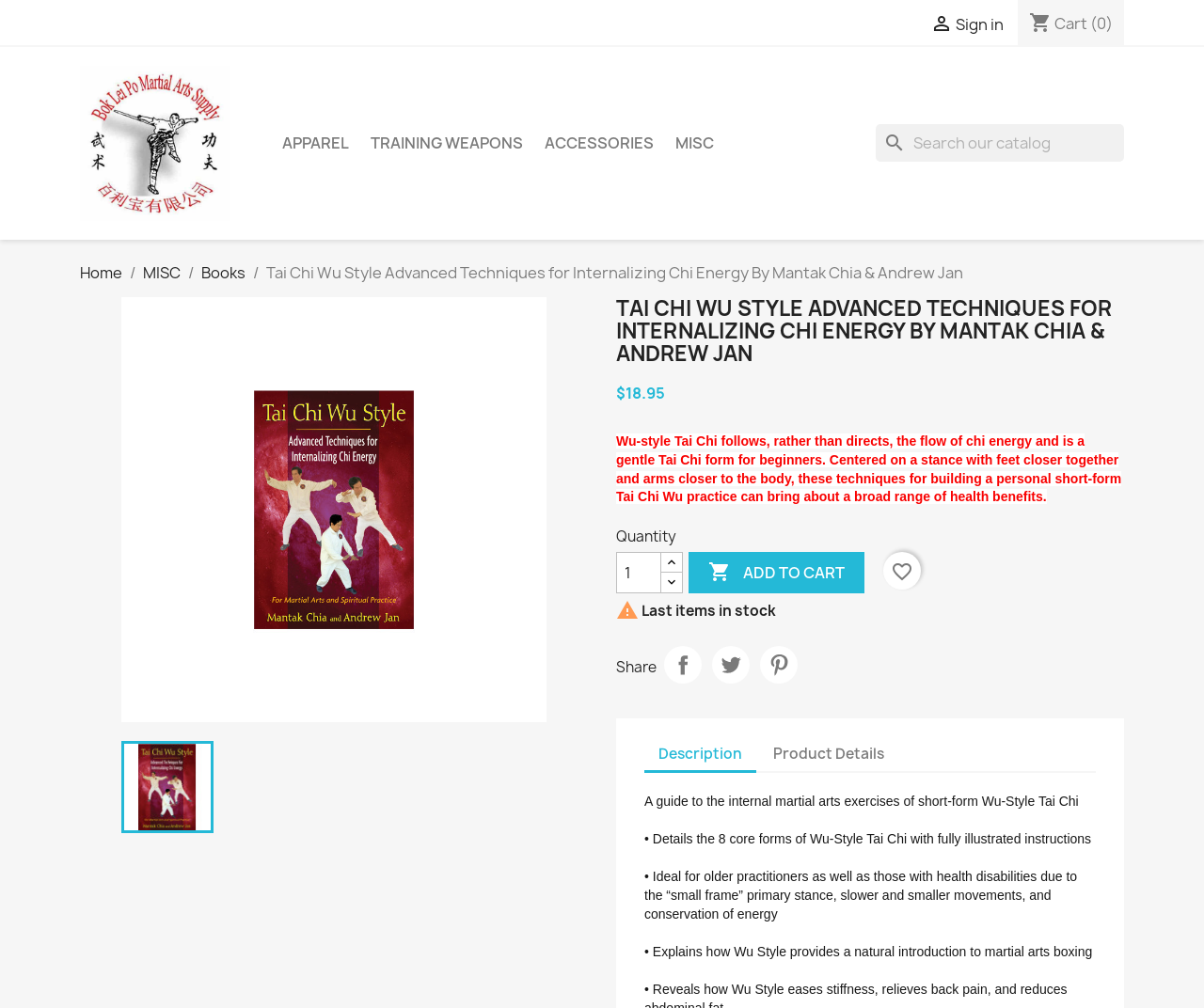Generate the text content of the main headline of the webpage.

TAI CHI WU STYLE ADVANCED TECHNIQUES FOR INTERNALIZING CHI ENERGY BY MANTAK CHIA & ANDREW JAN